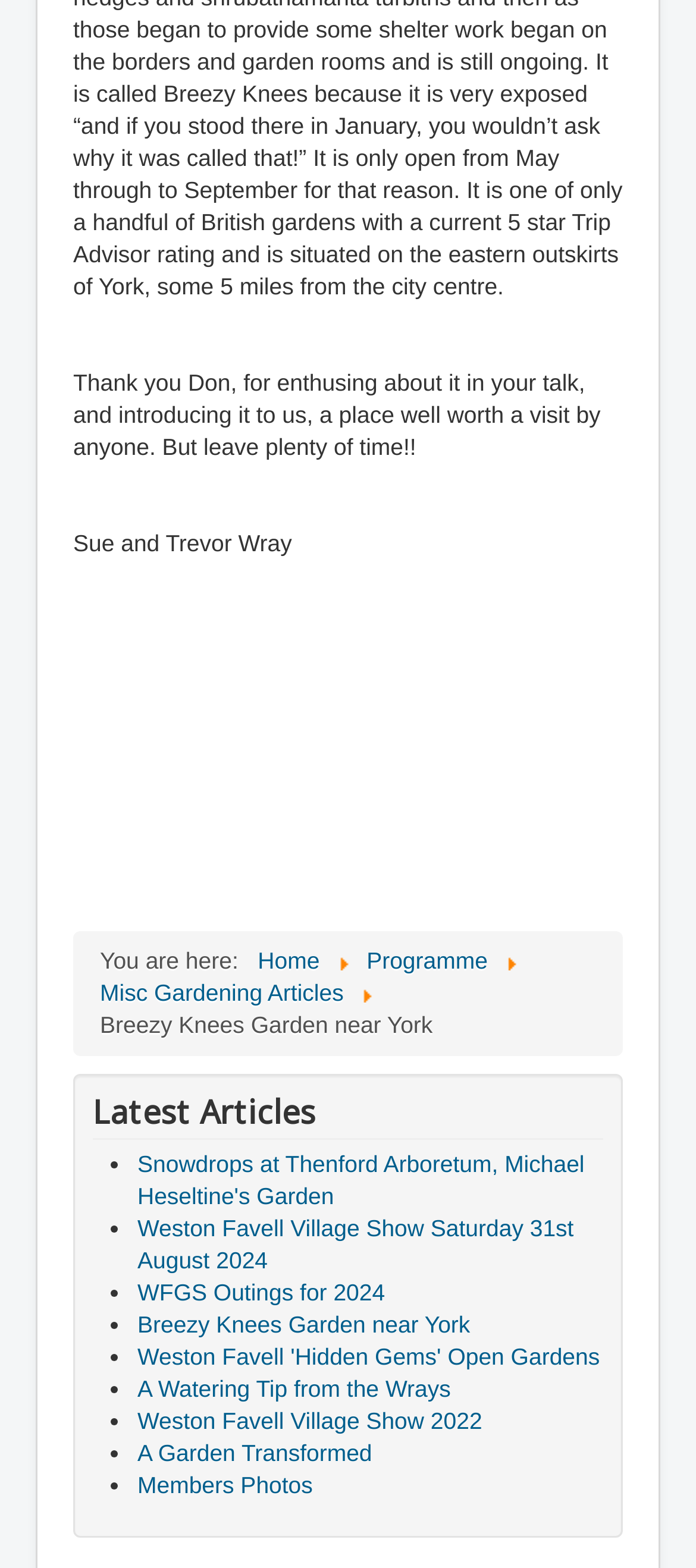Please find the bounding box coordinates of the clickable region needed to complete the following instruction: "explore Breezy Knees Garden near York". The bounding box coordinates must consist of four float numbers between 0 and 1, i.e., [left, top, right, bottom].

[0.197, 0.836, 0.676, 0.853]